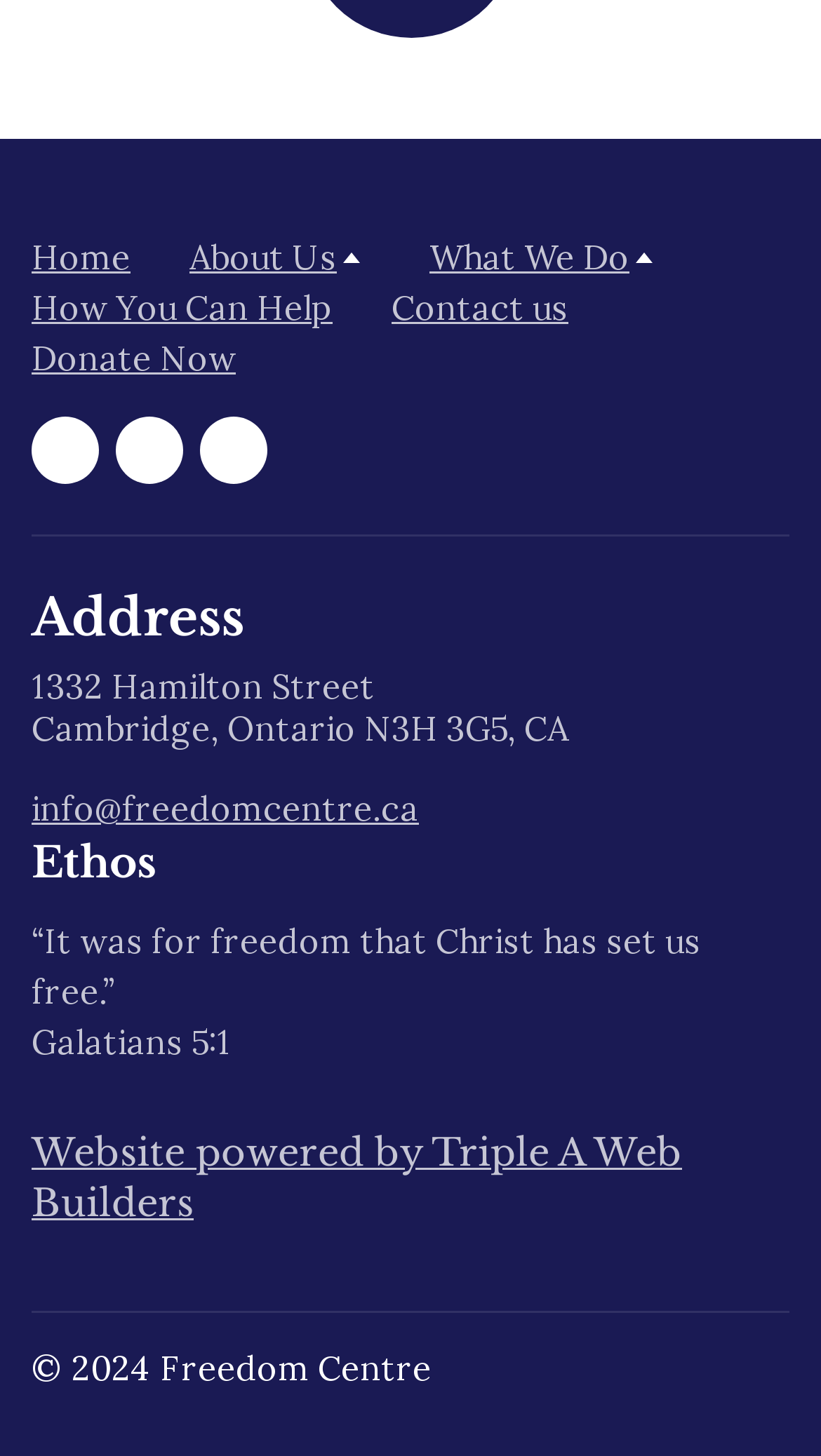Please locate the bounding box coordinates of the element that needs to be clicked to achieve the following instruction: "Donate Now". The coordinates should be four float numbers between 0 and 1, i.e., [left, top, right, bottom].

[0.038, 0.231, 0.287, 0.26]